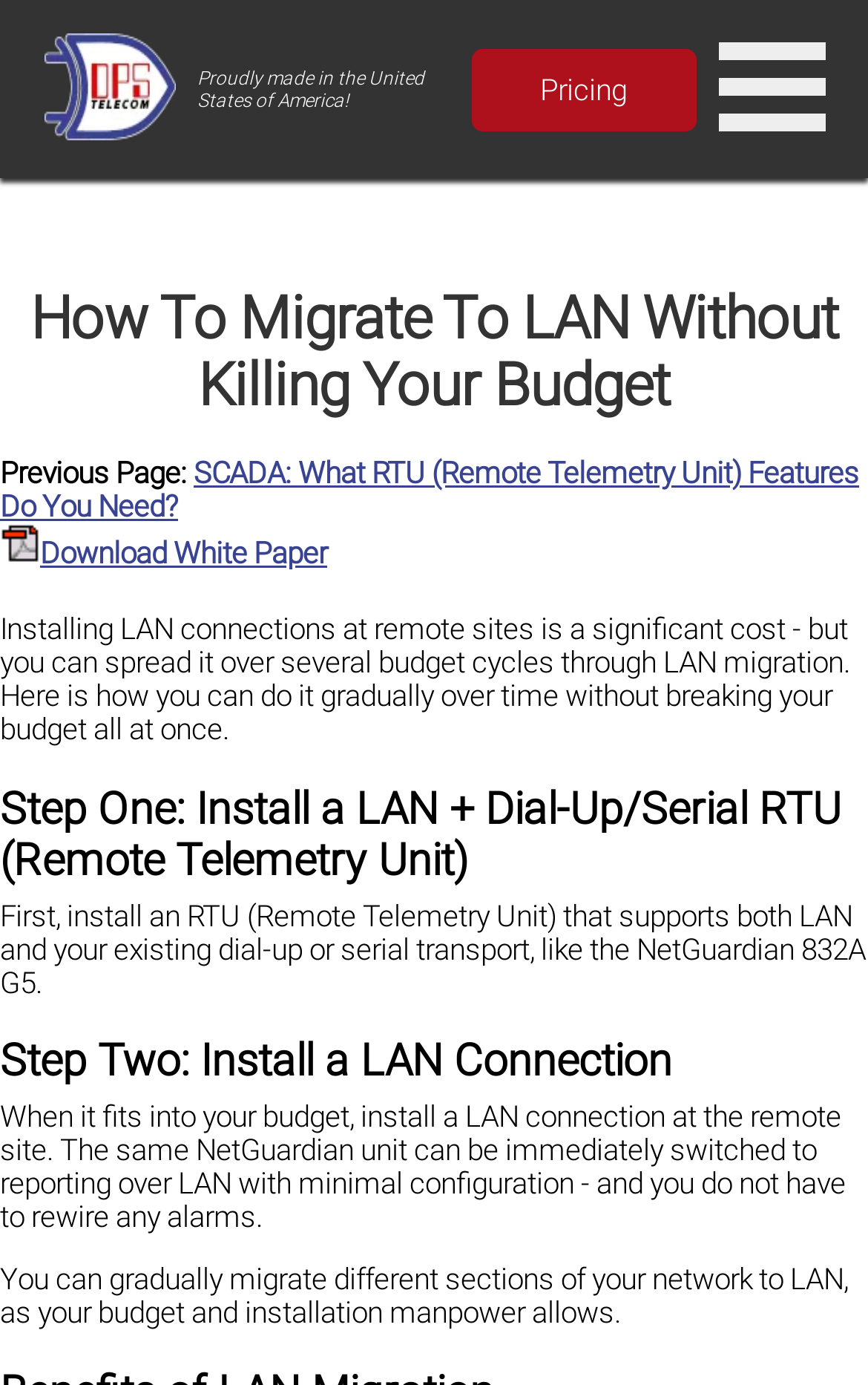Can you identify and provide the main heading of the webpage?

How To Migrate To LAN Without Killing Your Budget